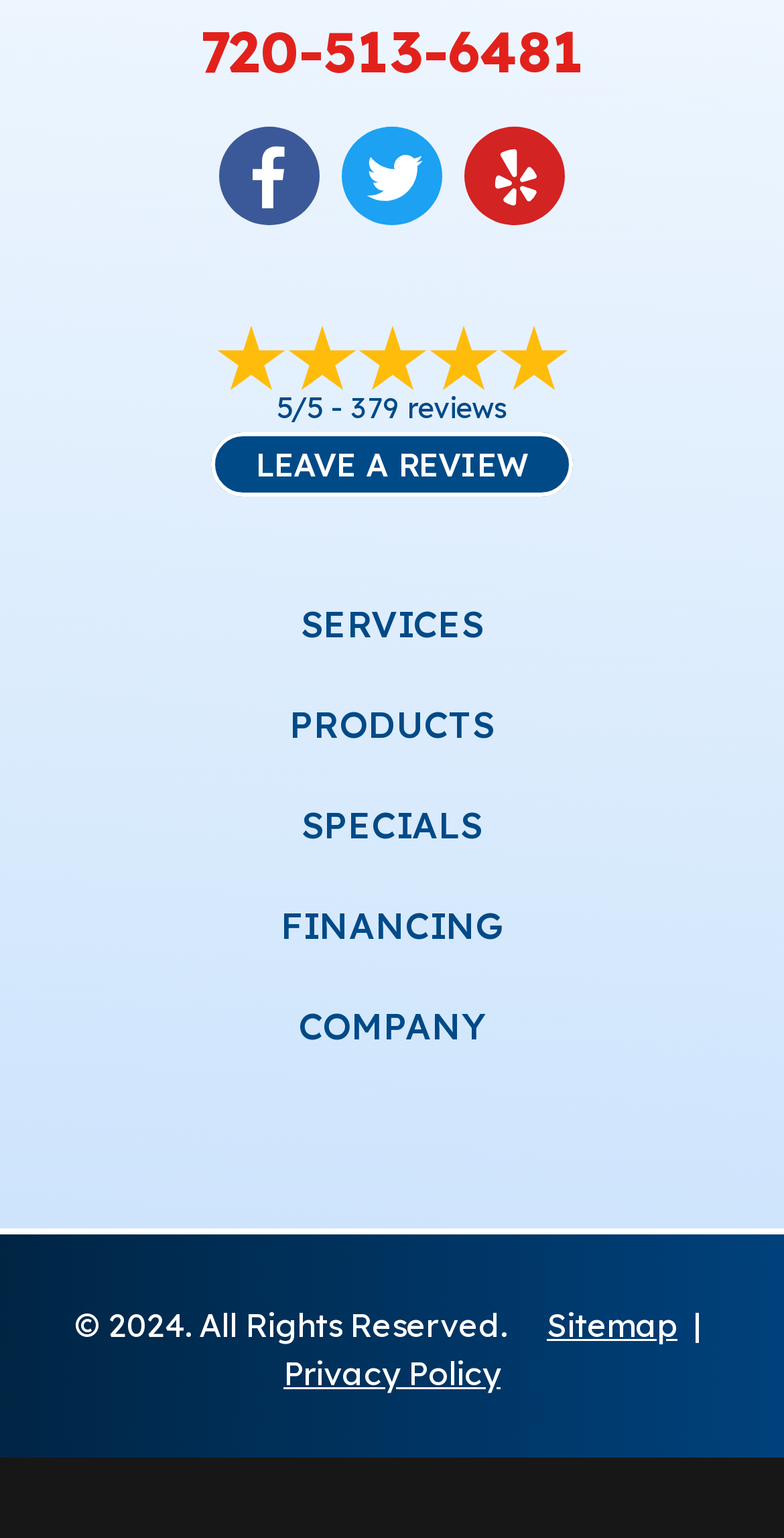Identify the bounding box of the HTML element described as: "379 reviews".

[0.447, 0.253, 0.647, 0.277]